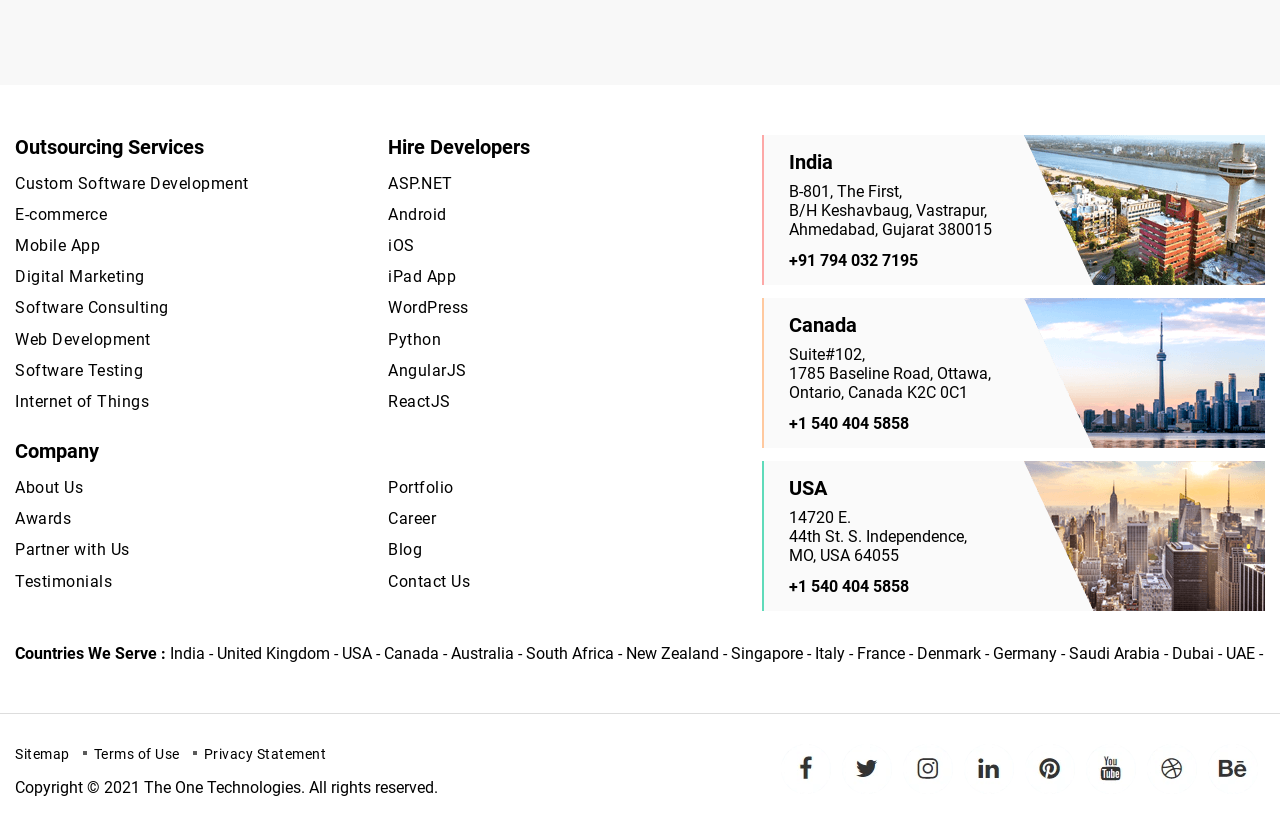Identify the bounding box coordinates of the section to be clicked to complete the task described by the following instruction: "Contact the office in India". The coordinates should be four float numbers between 0 and 1, formatted as [left, top, right, bottom].

[0.616, 0.303, 0.717, 0.327]